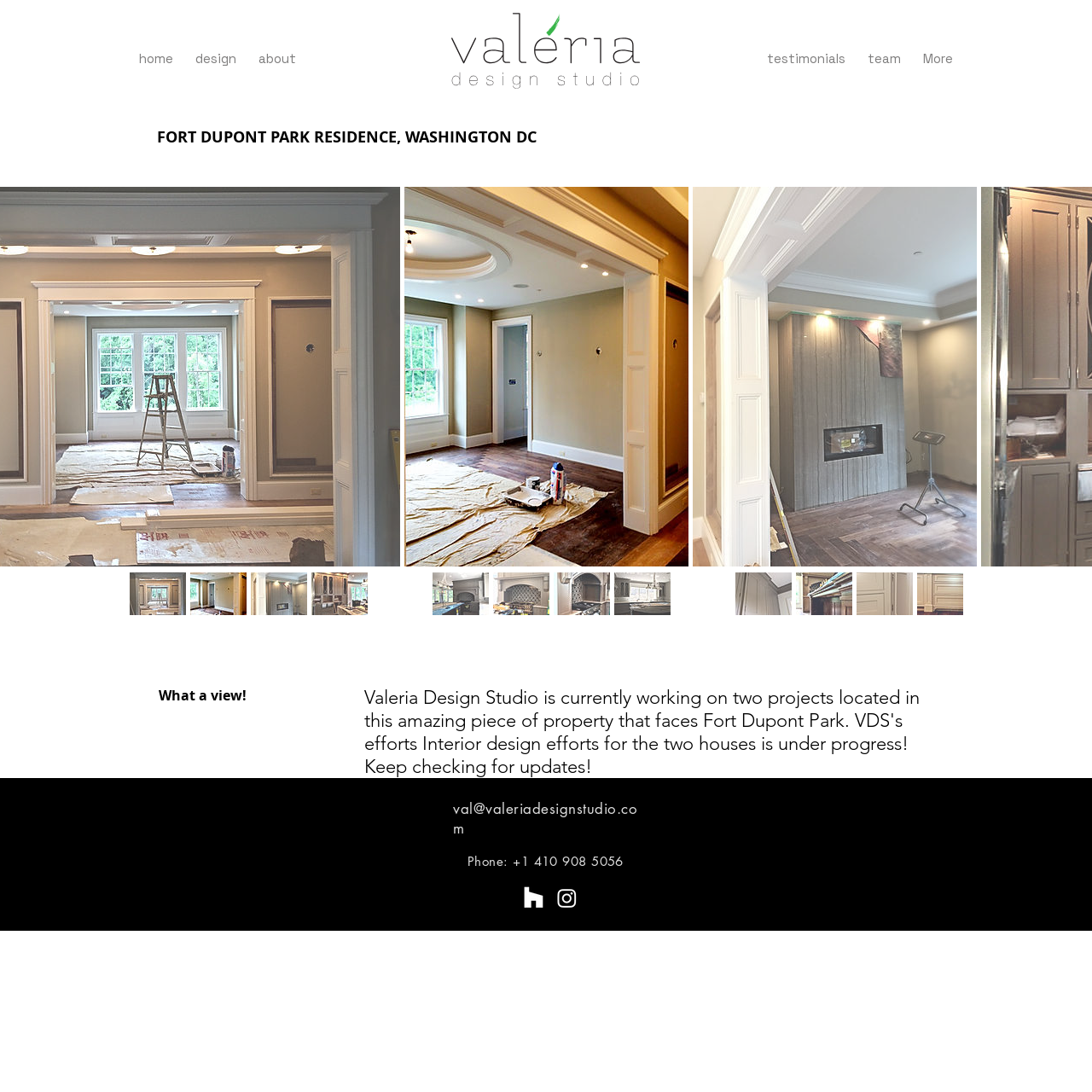Determine the bounding box coordinates for the HTML element described here: "首页".

None